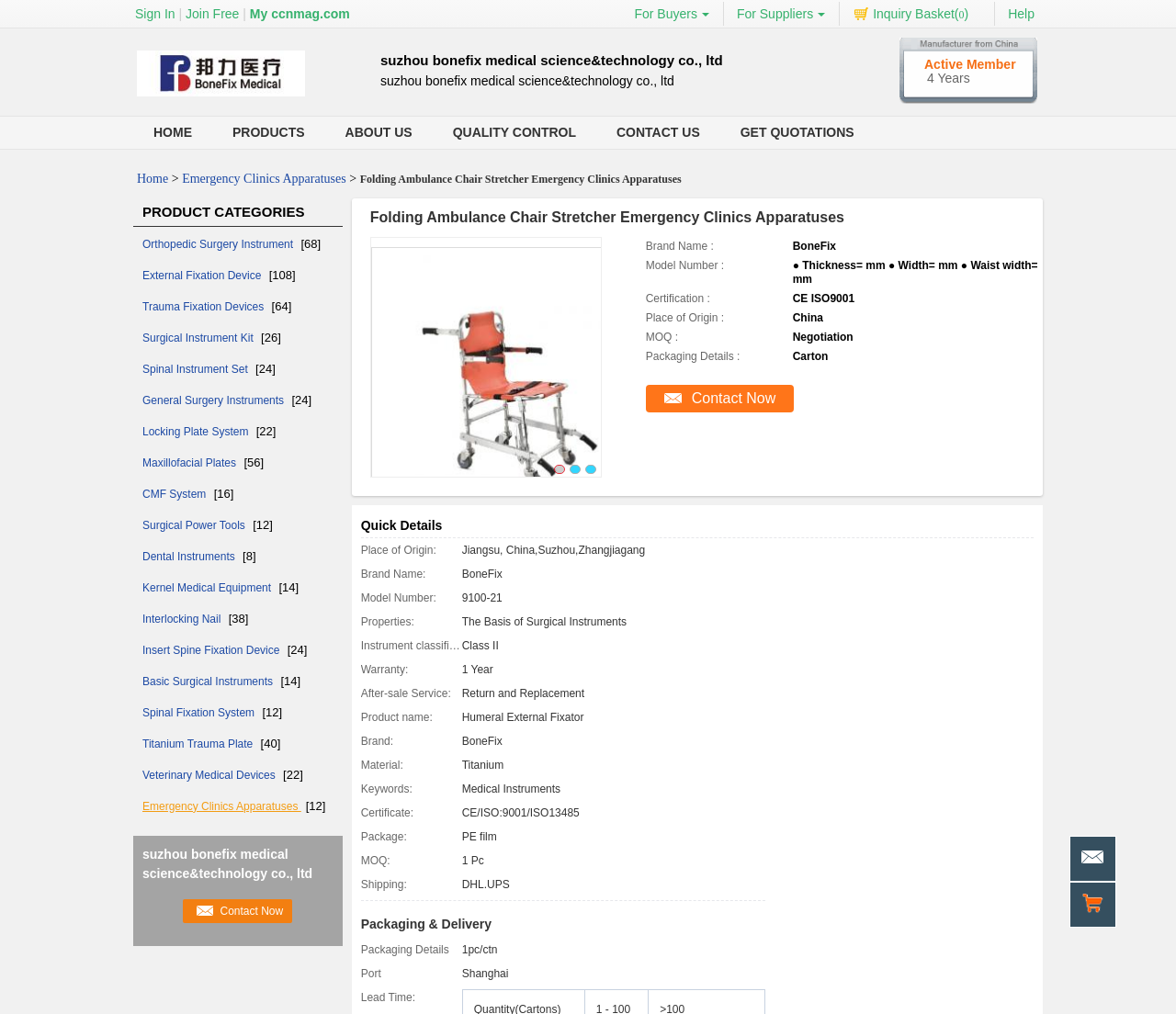Determine the bounding box coordinates of the region to click in order to accomplish the following instruction: "Contact the supplier 'suzhou bonefix medical science&technology co., ltd'". Provide the coordinates as four float numbers between 0 and 1, specifically [left, top, right, bottom].

[0.156, 0.886, 0.249, 0.91]